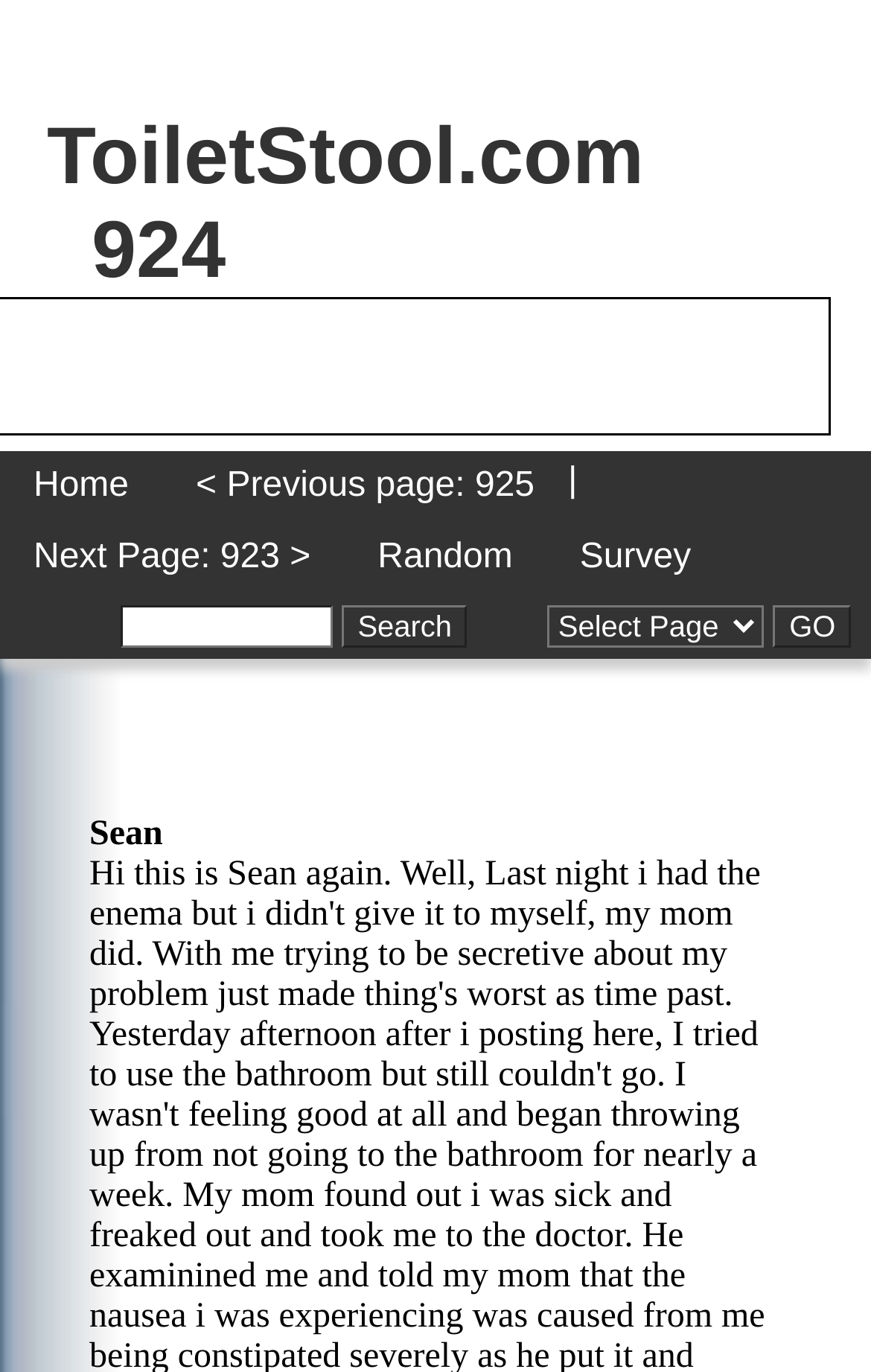Give a detailed explanation of the elements present on the webpage.

The webpage is titled "Old Posts From The Toilet: Page 924" and appears to be a blog or archive page. At the top, there is a heading that displays the website's name, "ToiletStool.com", along with the page number "924". Below this heading, there is a navigation menu with links to "Home", "Previous page: 925", "Next Page: 923", "Random", and "Survey". 

To the right of the navigation menu, there is a search bar with a textbox and a "Search" button. Above the search bar, there is a combobox with a "GO" button next to it. 

On the top-left corner, there is a link to the website's homepage. On the top-right corner, there is a separator line, followed by a link to the previous page and a link to the next page. 

Further down the page, there is a single post or article with the author's name "Sean" displayed at the top.